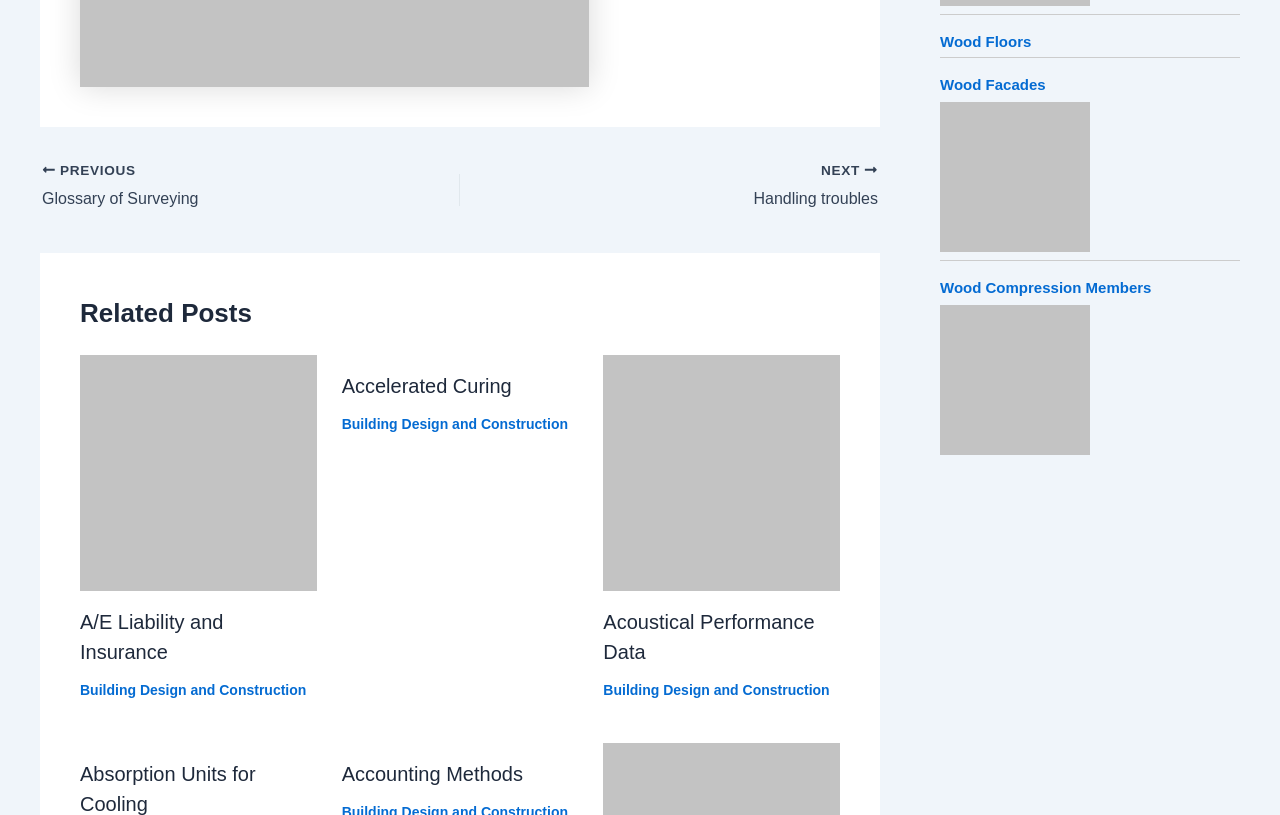From the element description: "Next Handling troubles", extract the bounding box coordinates of the UI element. The coordinates should be expressed as four float numbers between 0 and 1, in the order [left, top, right, bottom].

[0.423, 0.197, 0.686, 0.261]